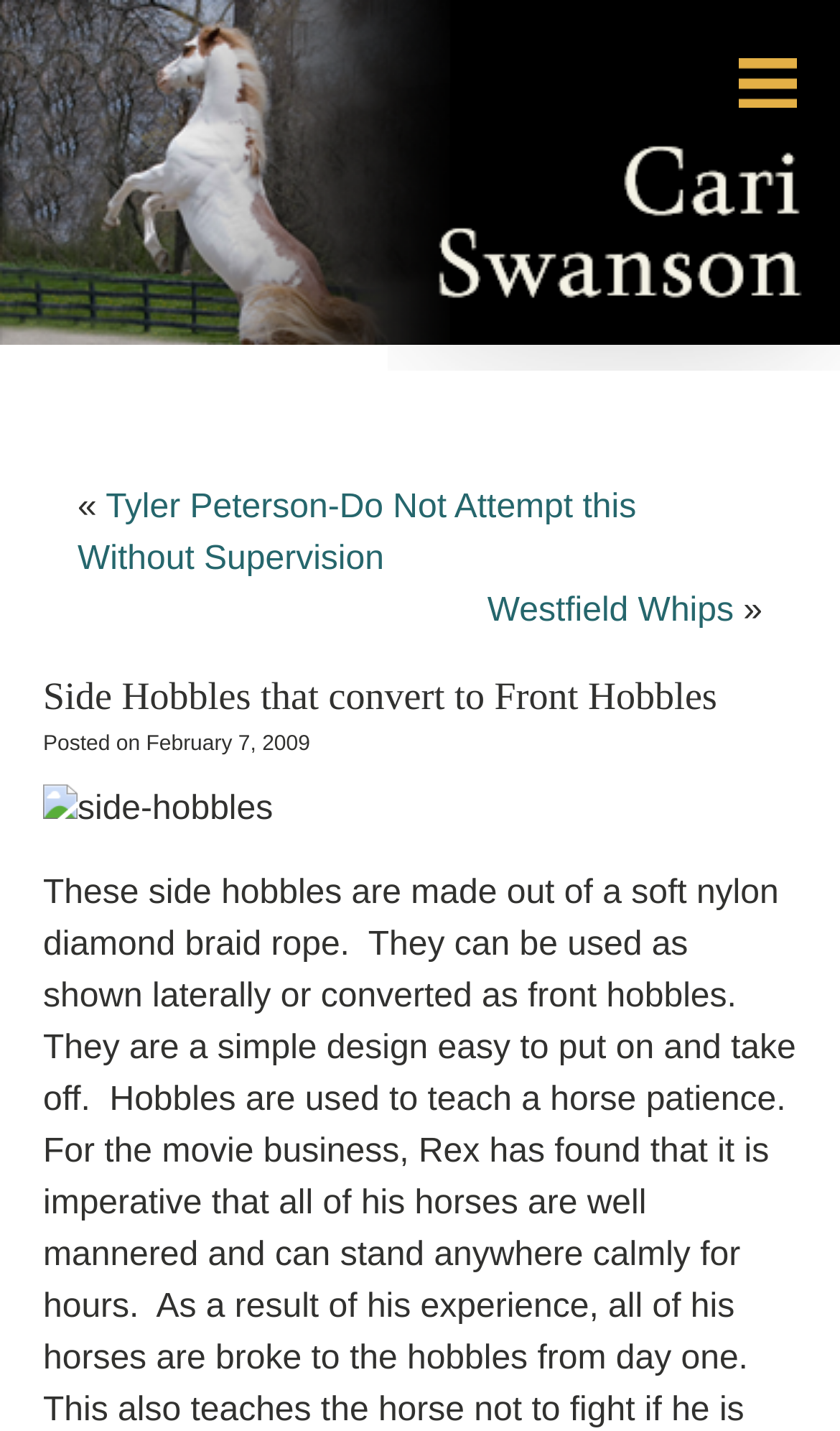What is the material of the side hobbles?
Give a detailed explanation using the information visible in the image.

Although the material is not explicitly mentioned on the webpage, the meta description provides this information, which can be used to answer this question.